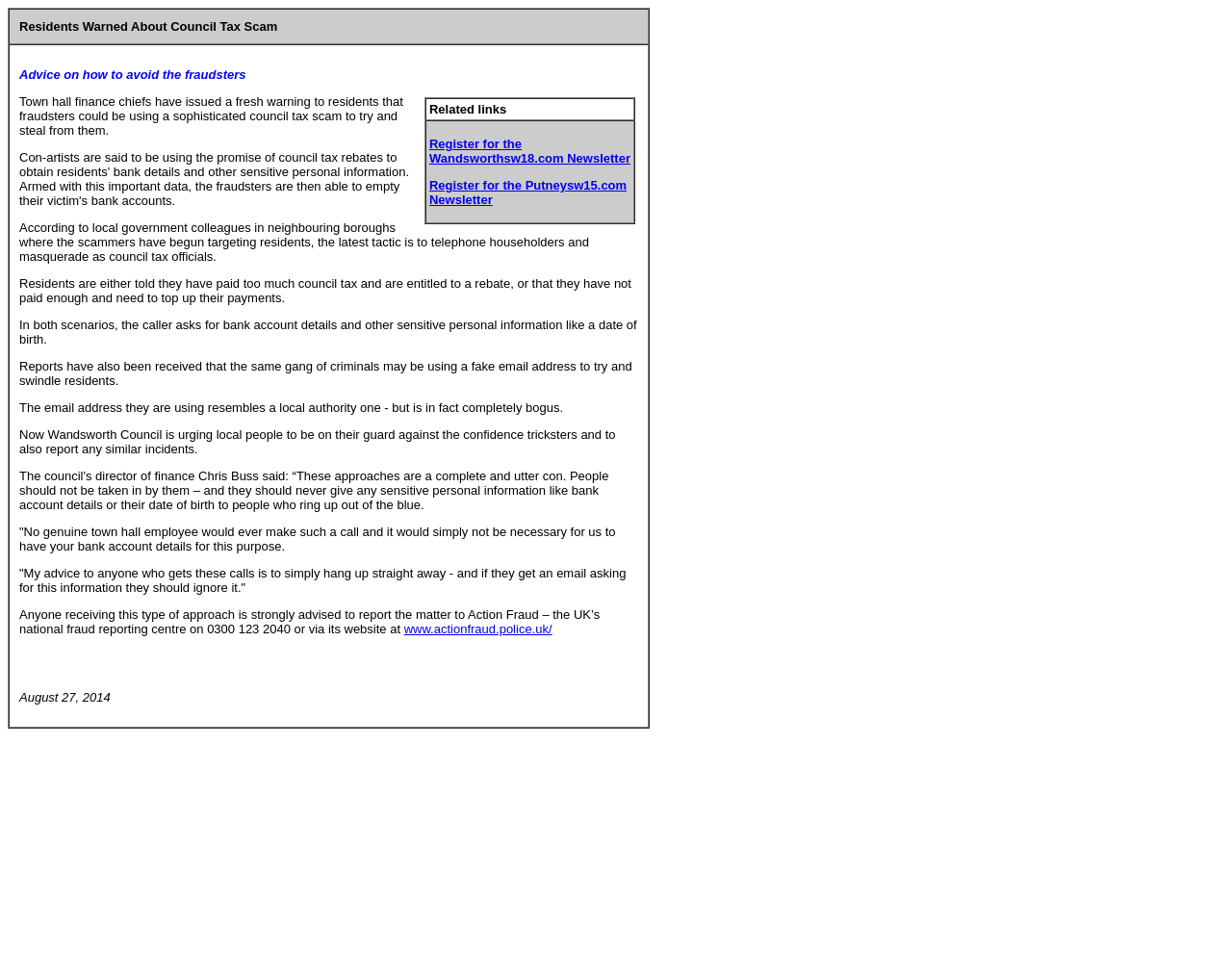Analyze the image and provide a detailed answer to the question: What should residents do if they receive such a call?

The webpage advises residents to hang up straight away if they receive a call from someone claiming to be a council tax official asking for bank account details or other sensitive personal information.